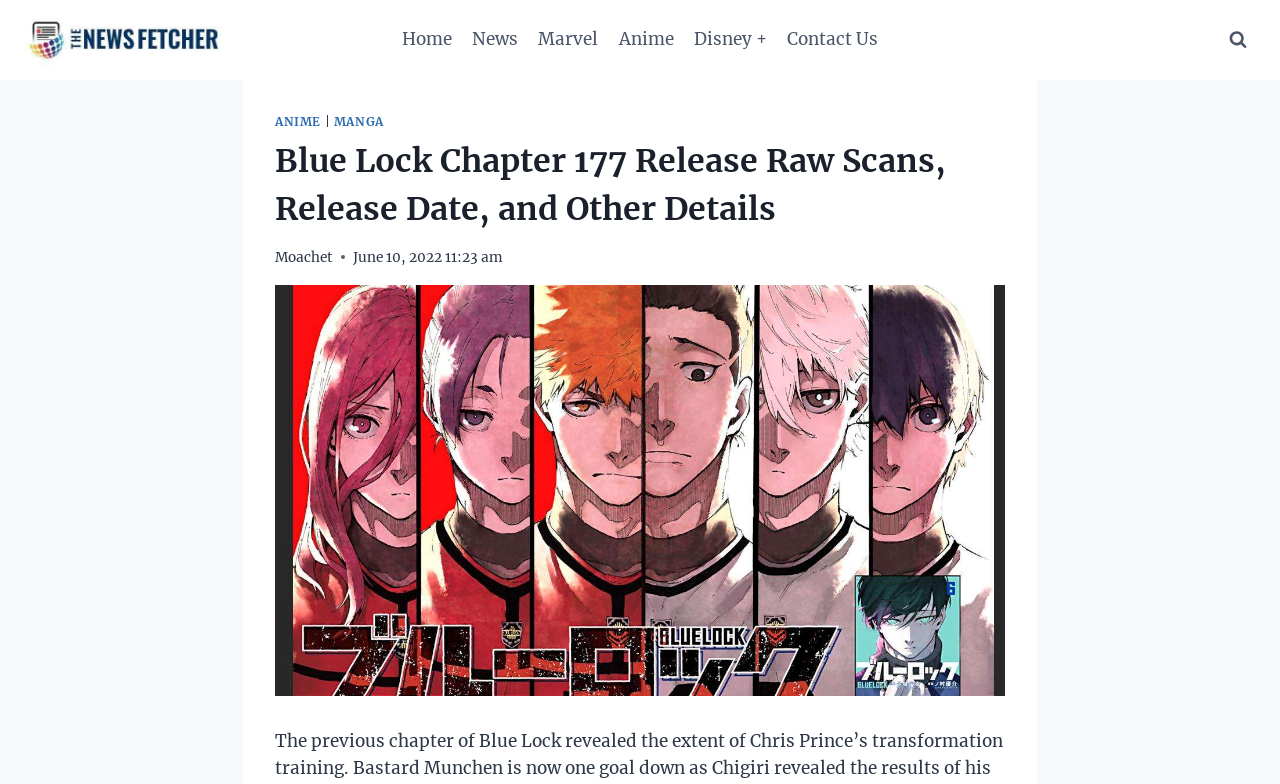Please give a short response to the question using one word or a phrase:
What is the name of the website?

The News Fetcher